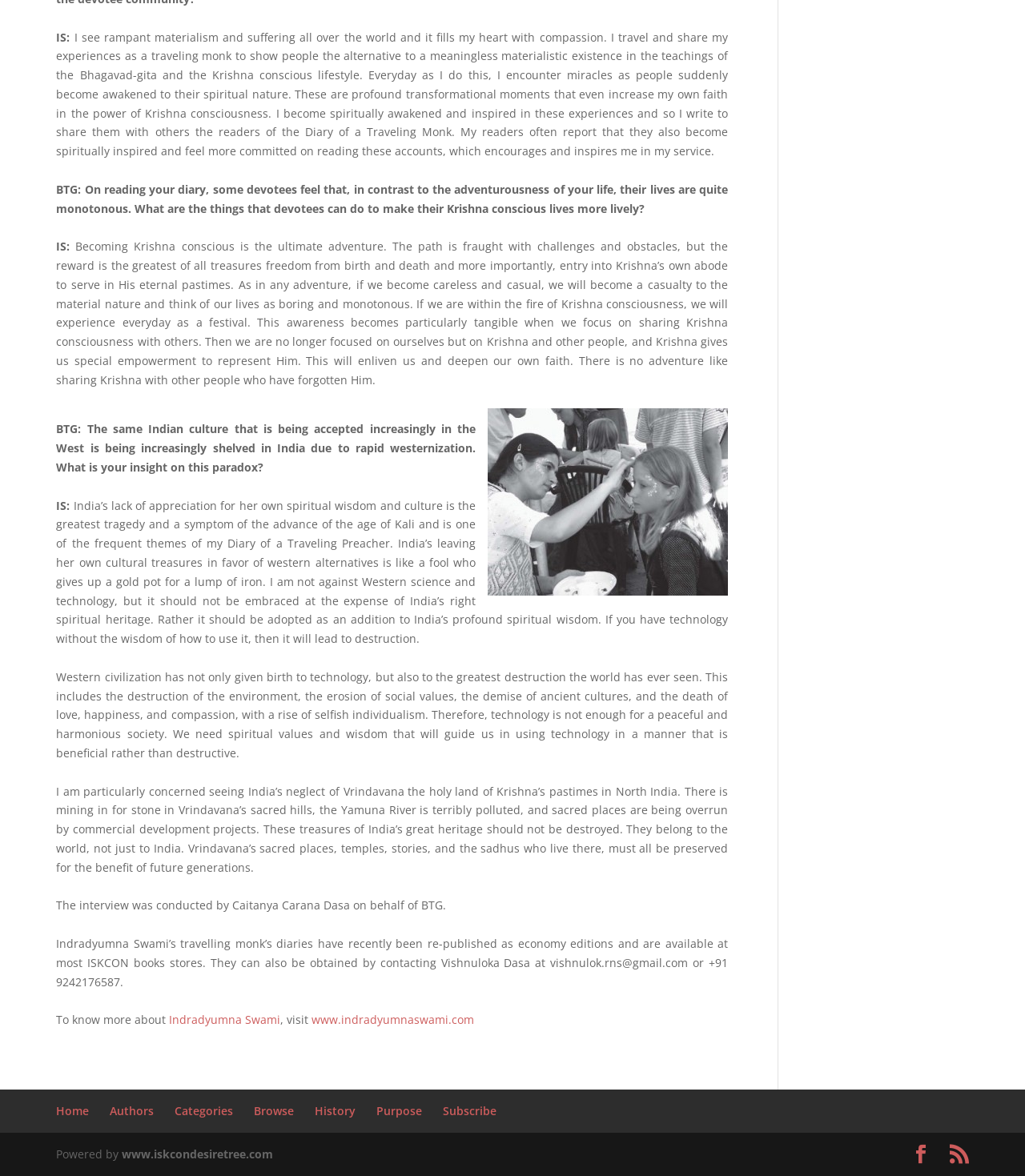Answer the following query concisely with a single word or phrase:
What is the name of the river that is terribly polluted?

Yamuna River